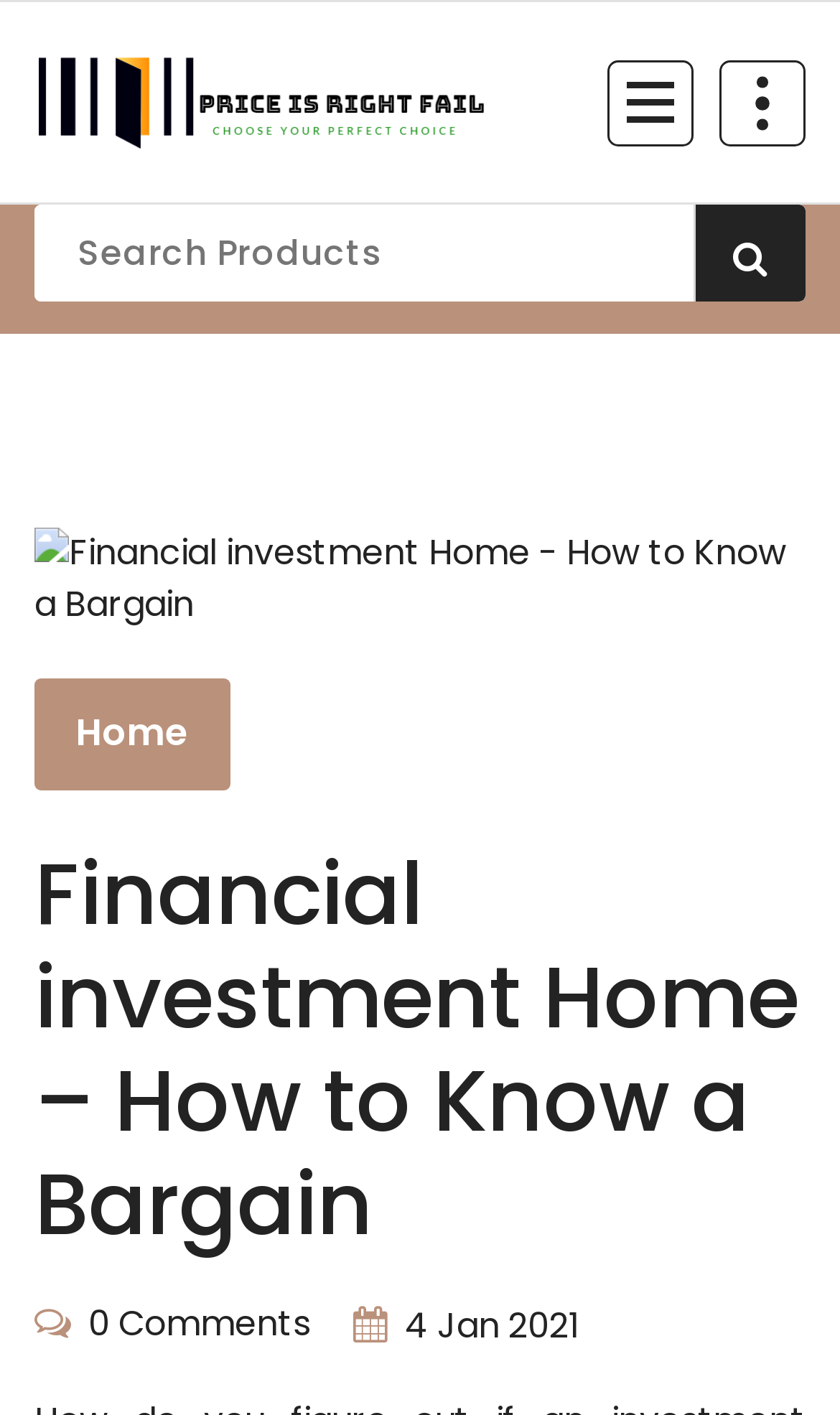Using the details from the image, please elaborate on the following question: How many comments are there on this article?

The webpage displays a '0 Comments' text, indicating that there are no comments on this article.